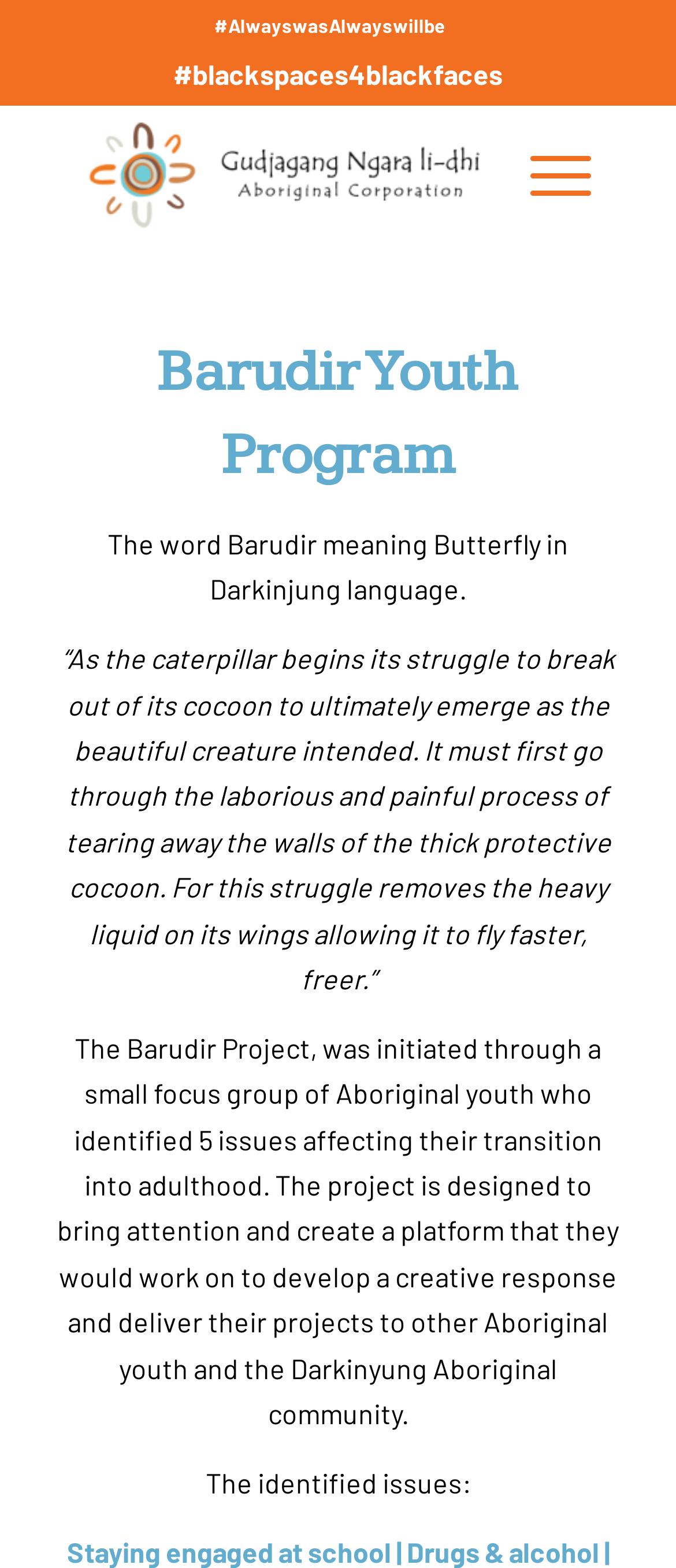What is the quote about the caterpillar?
Answer the question with a single word or phrase by looking at the picture.

About its struggle to break out of its cocoon